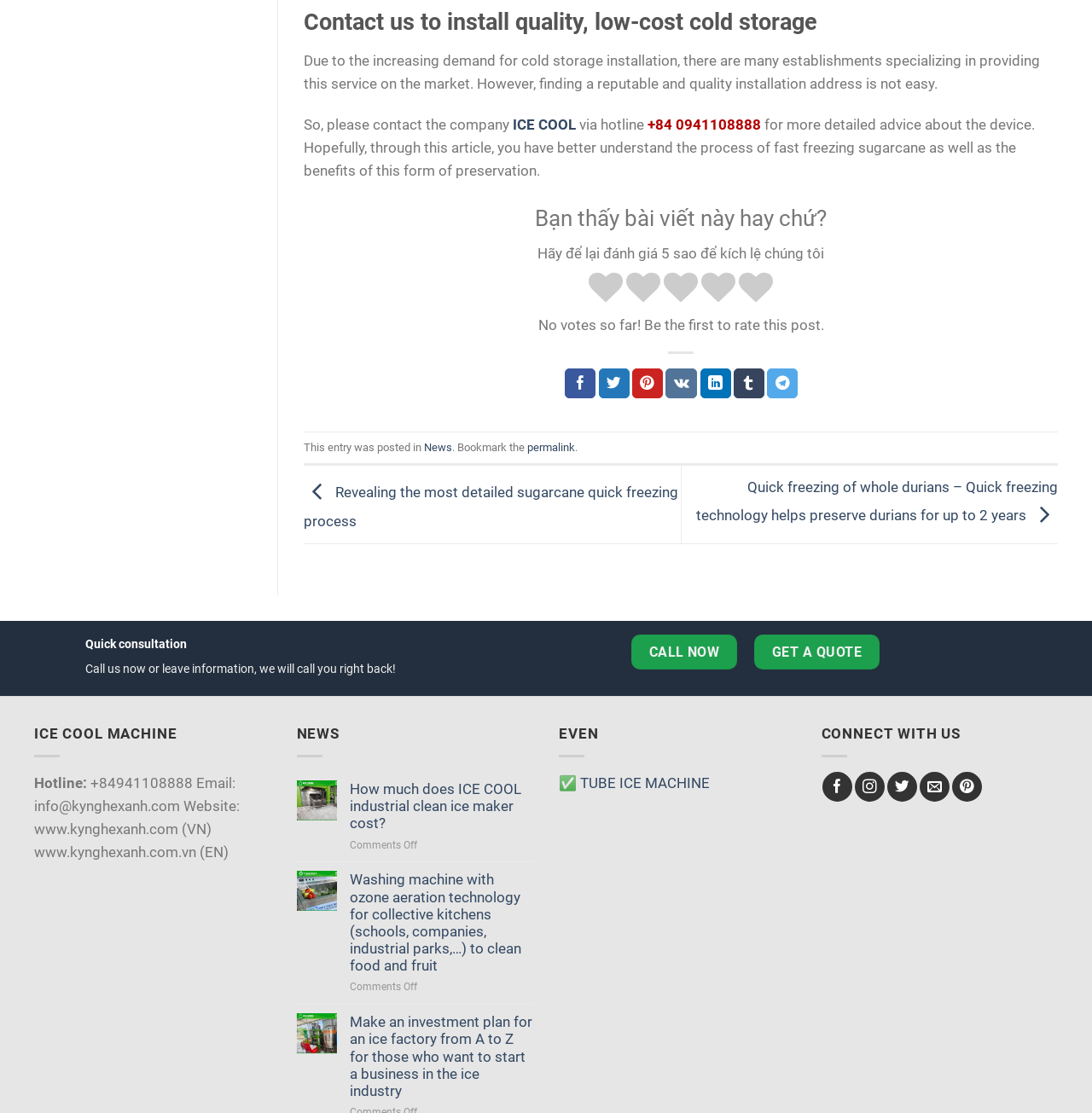Please identify the bounding box coordinates of where to click in order to follow the instruction: "Read more about quick freezing of whole durians".

[0.638, 0.43, 0.969, 0.47]